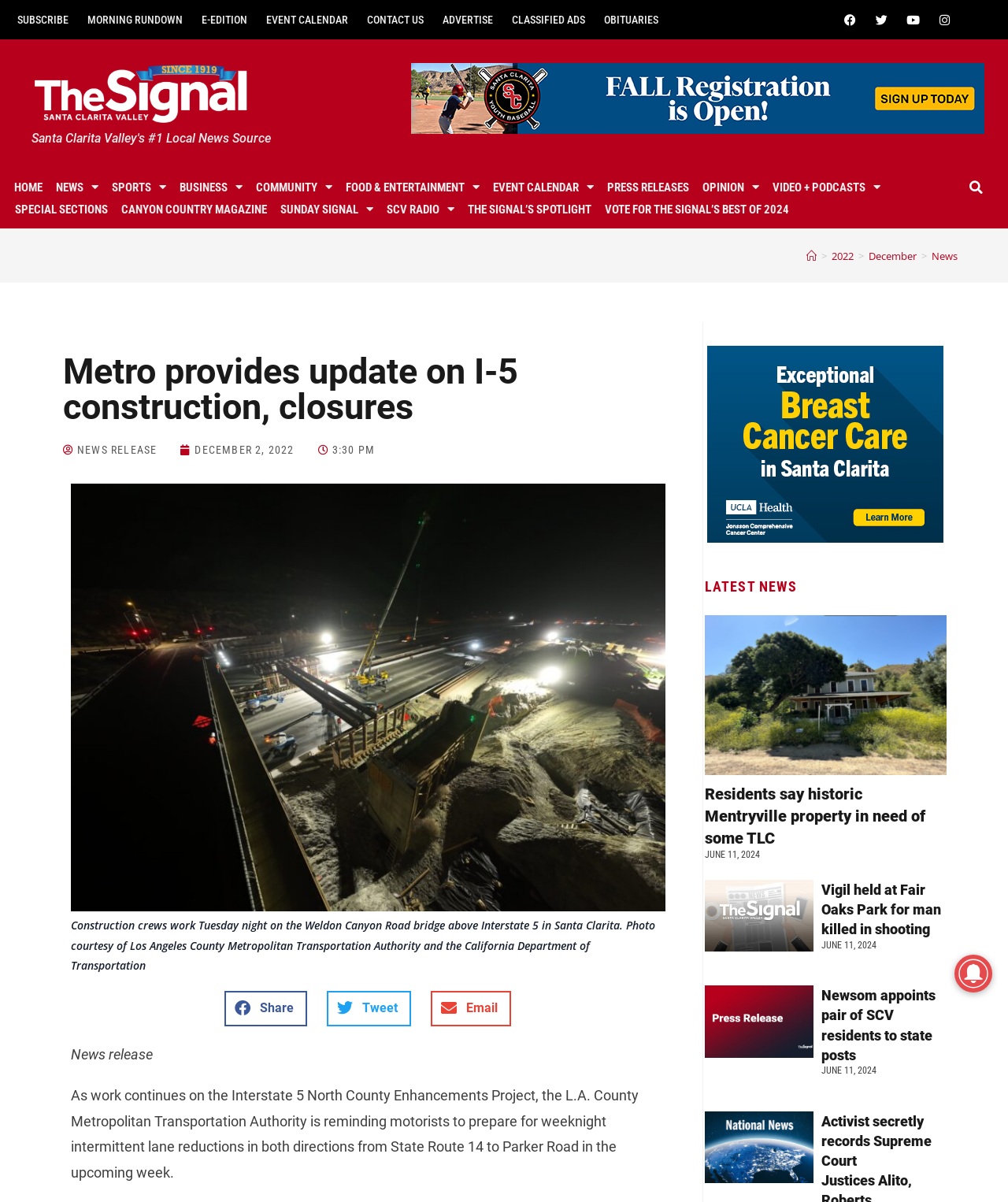Respond to the question with just a single word or phrase: 
What is the topic of the news release?

I-5 construction, closures